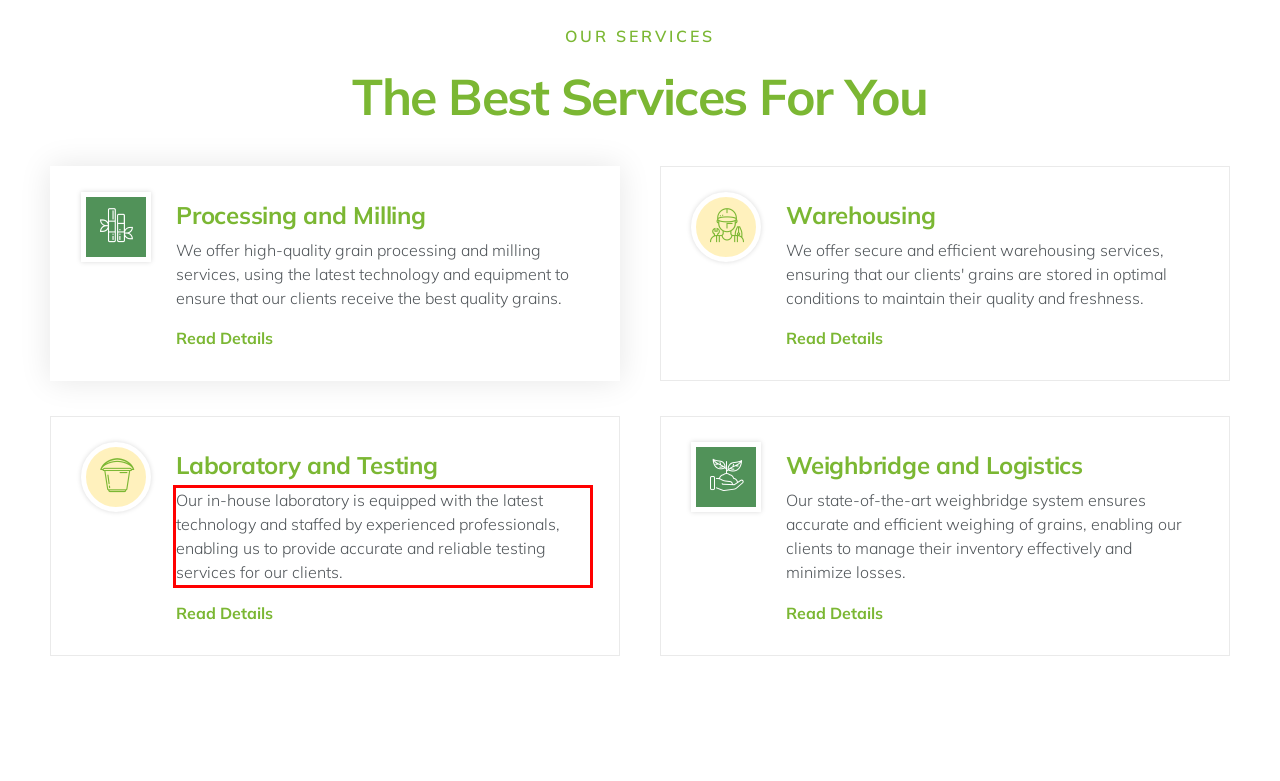View the screenshot of the webpage and identify the UI element surrounded by a red bounding box. Extract the text contained within this red bounding box.

Our in-house laboratory is equipped with the latest technology and staffed by experienced professionals, enabling us to provide accurate and reliable testing services for our clients.